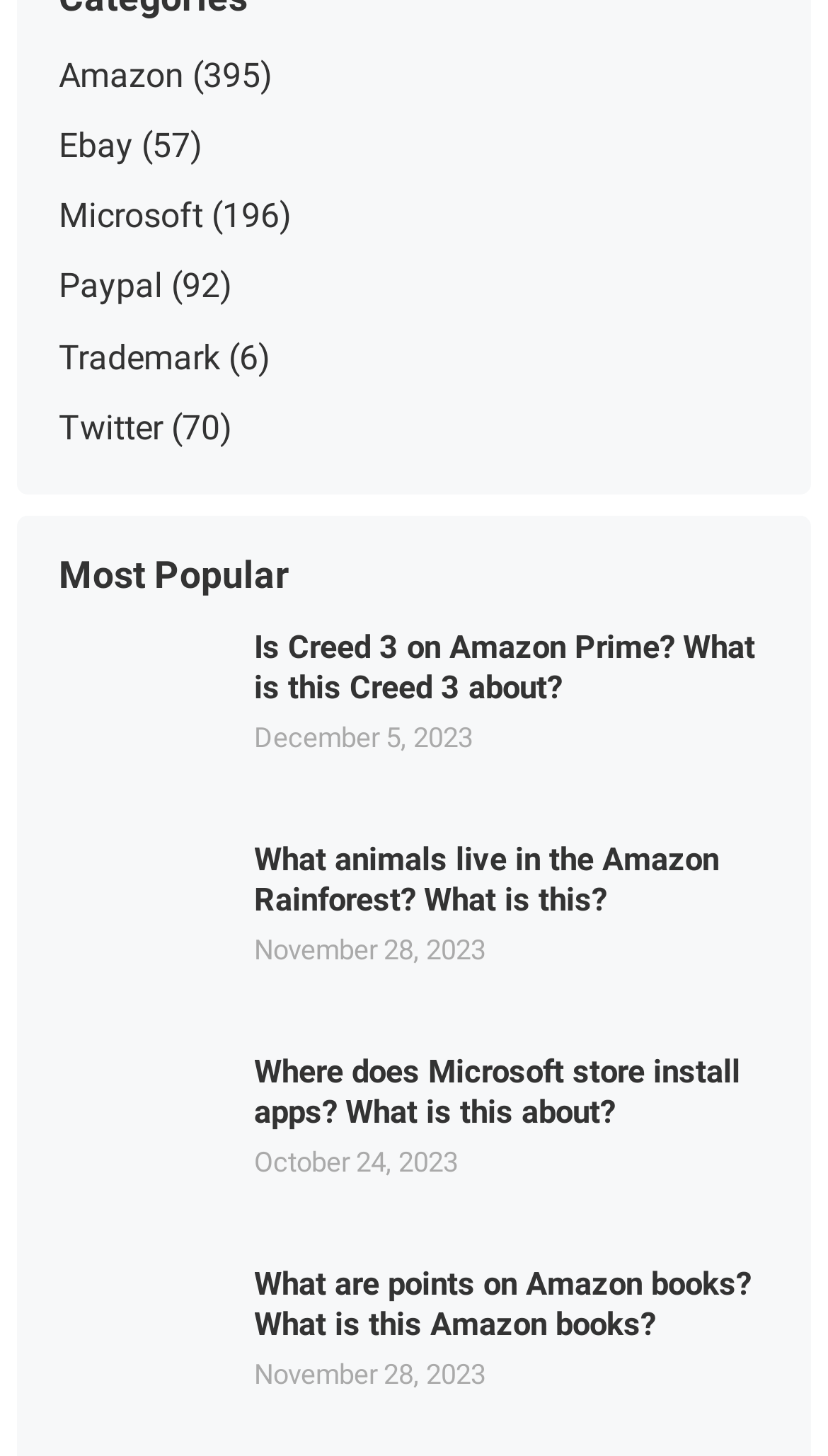Please examine the image and answer the question with a detailed explanation:
How many images are on the webpage?

I counted the number of image elements on the webpage, which are associated with the links 'Creed 3 on Amazon Prime', 'Amazon Rainforest', 'Microsoft store install apps', and 'points on Amazon books'.